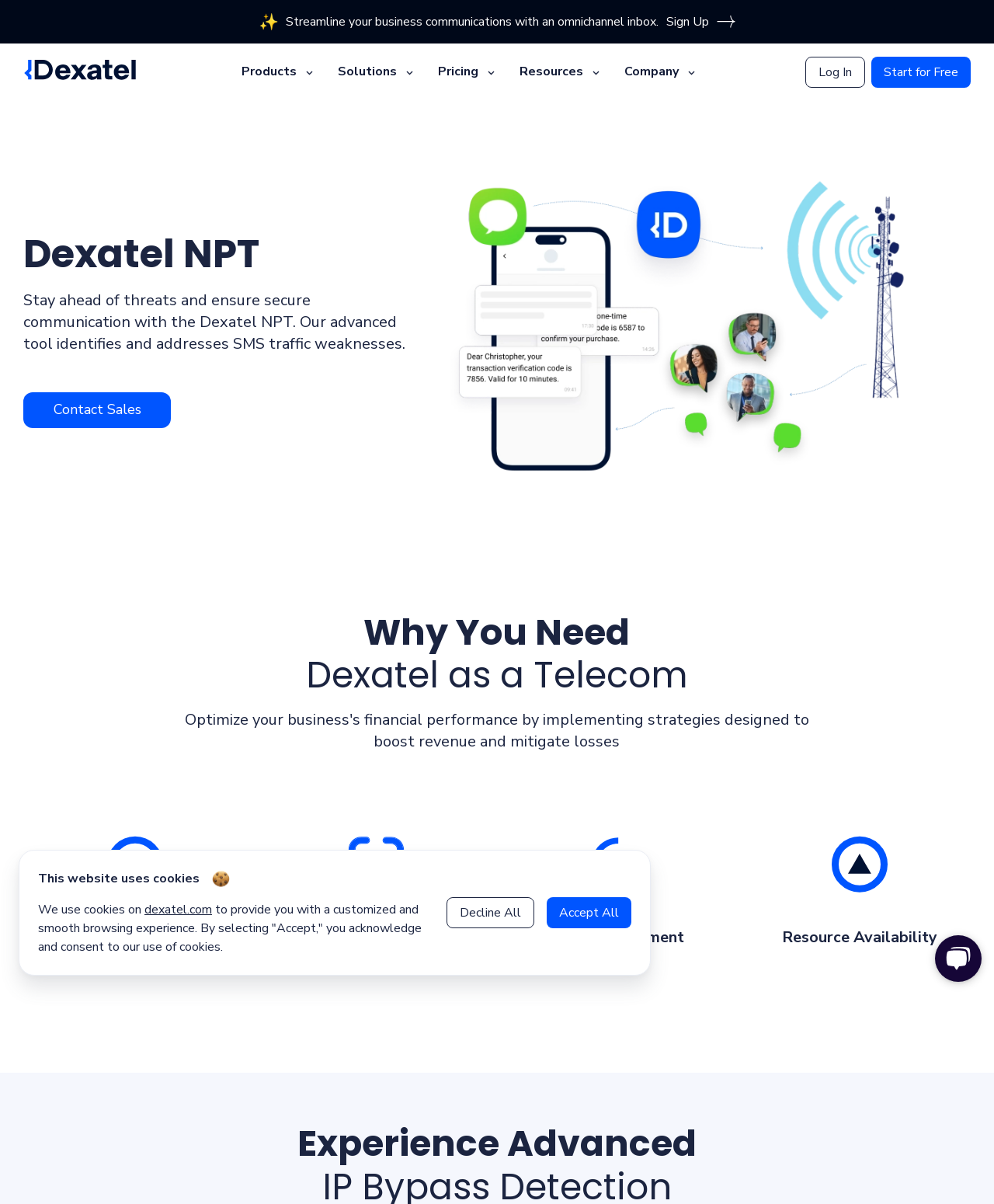Identify the bounding box coordinates necessary to click and complete the given instruction: "Learn about business text messaging".

[0.023, 0.049, 0.138, 0.071]